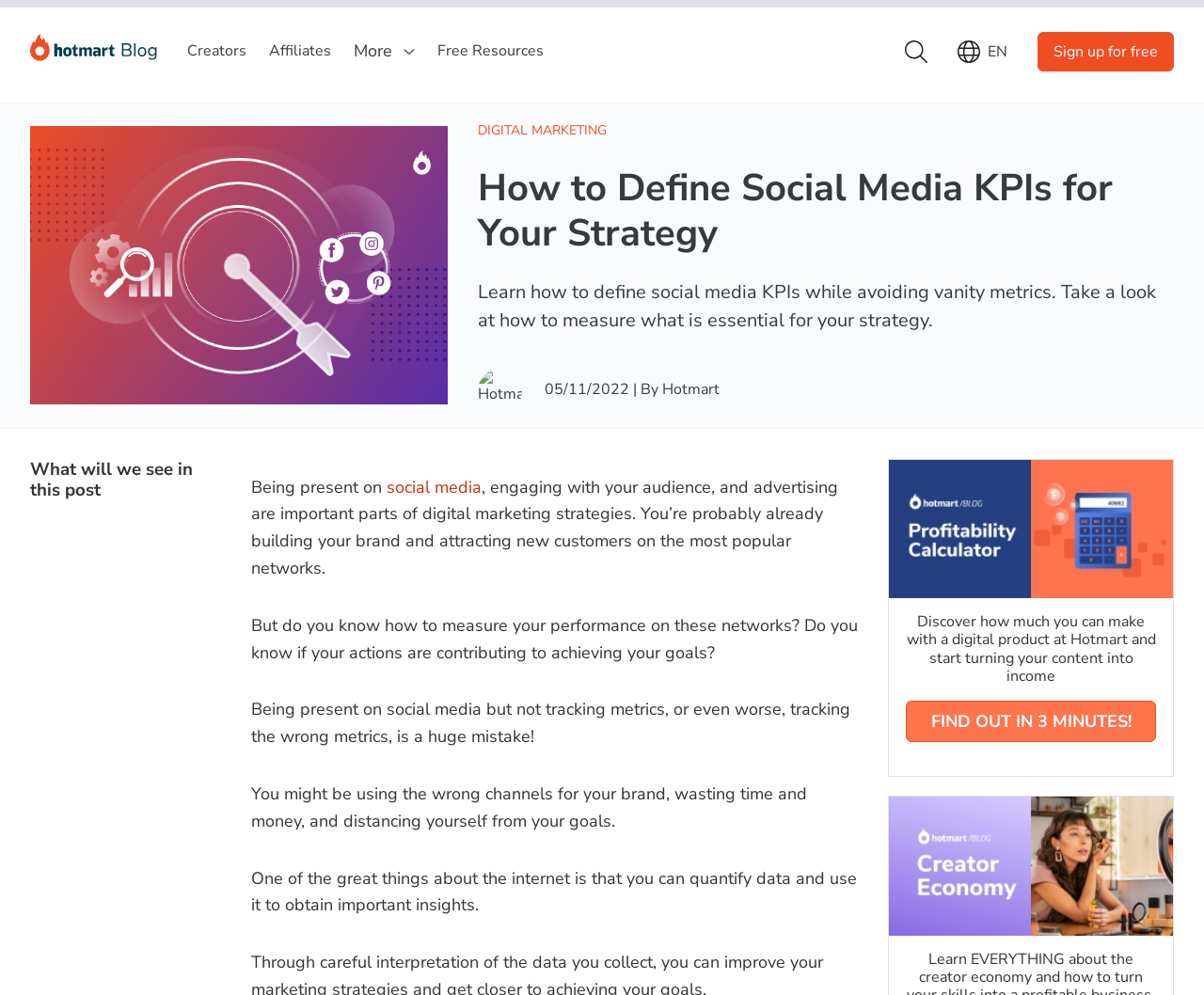Answer succinctly with a single word or phrase:
What is the main topic of the post?

Defining social media KPIs